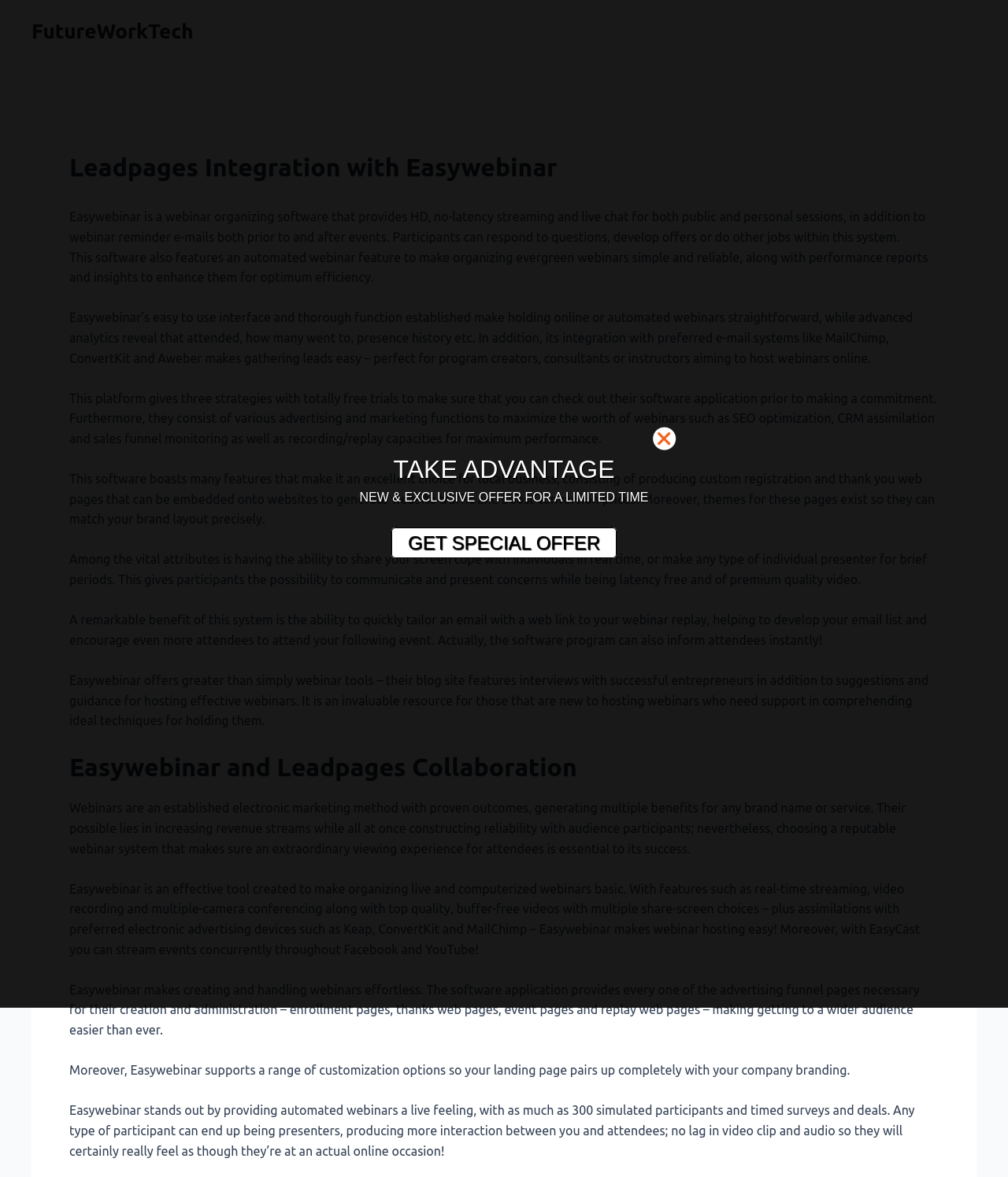How many simulated participants can Easywebinar support?
Carefully analyze the image and provide a detailed answer to the question.

The webpage states that Easywebinar stands out by providing automated webinars a live feeling, with up to 300 simulated participants and timed surveys and offers.